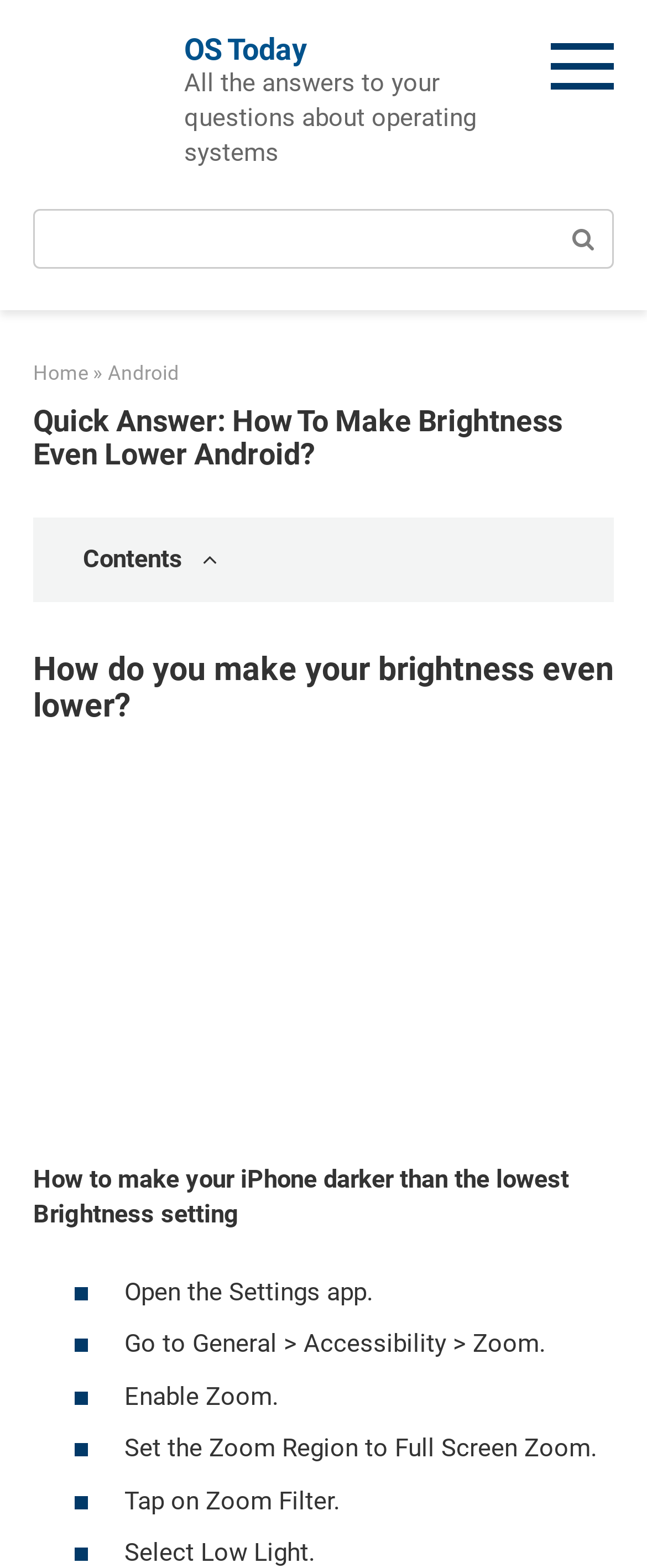Find the coordinates for the bounding box of the element with this description: "OK".

[0.811, 0.772, 0.907, 0.802]